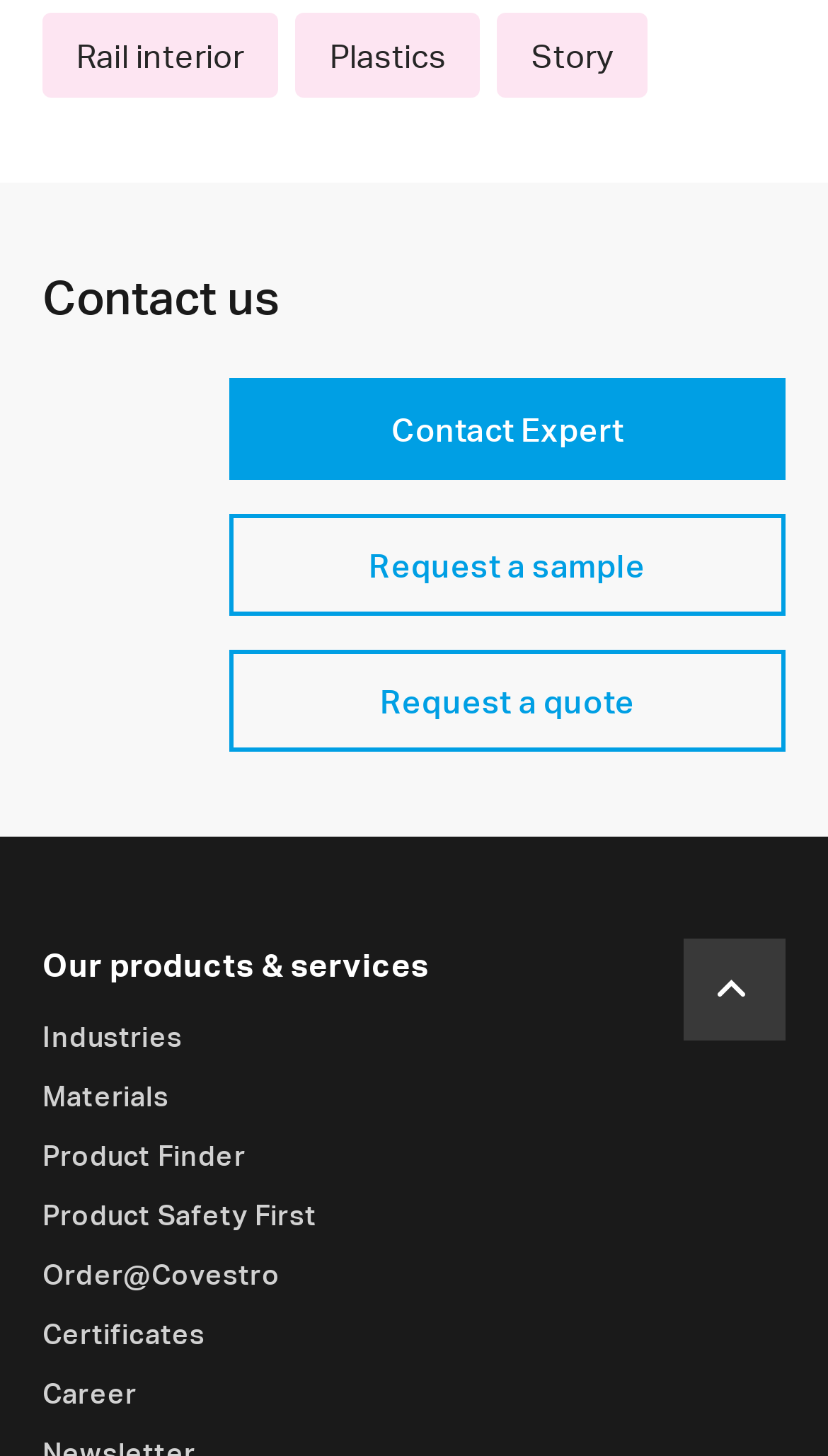Locate the bounding box coordinates of the element you need to click to accomplish the task described by this instruction: "Click on 'Contact us'".

[0.051, 0.184, 0.949, 0.225]